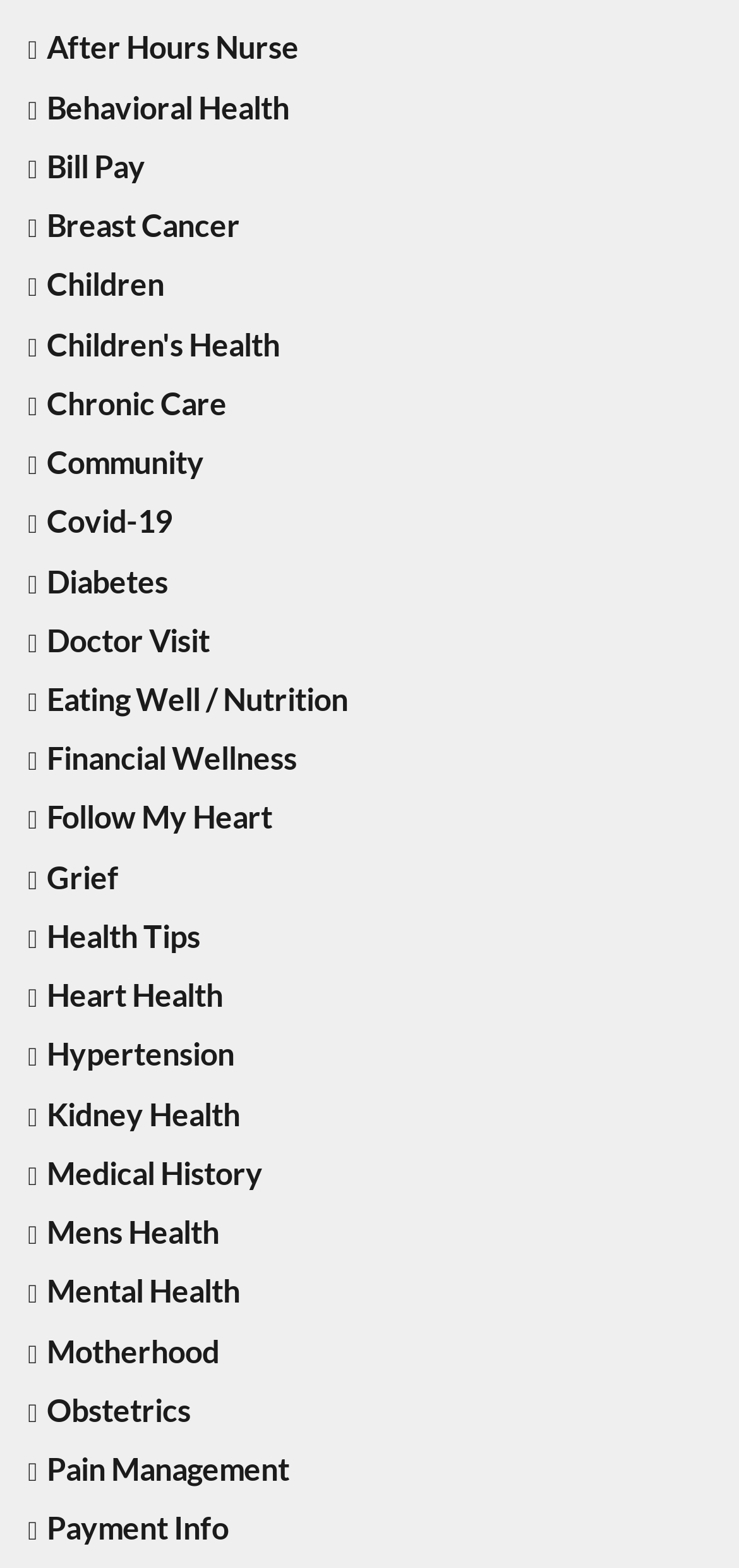Please predict the bounding box coordinates of the element's region where a click is necessary to complete the following instruction: "Get information on Covid-19". The coordinates should be represented by four float numbers between 0 and 1, i.e., [left, top, right, bottom].

[0.064, 0.321, 0.233, 0.344]